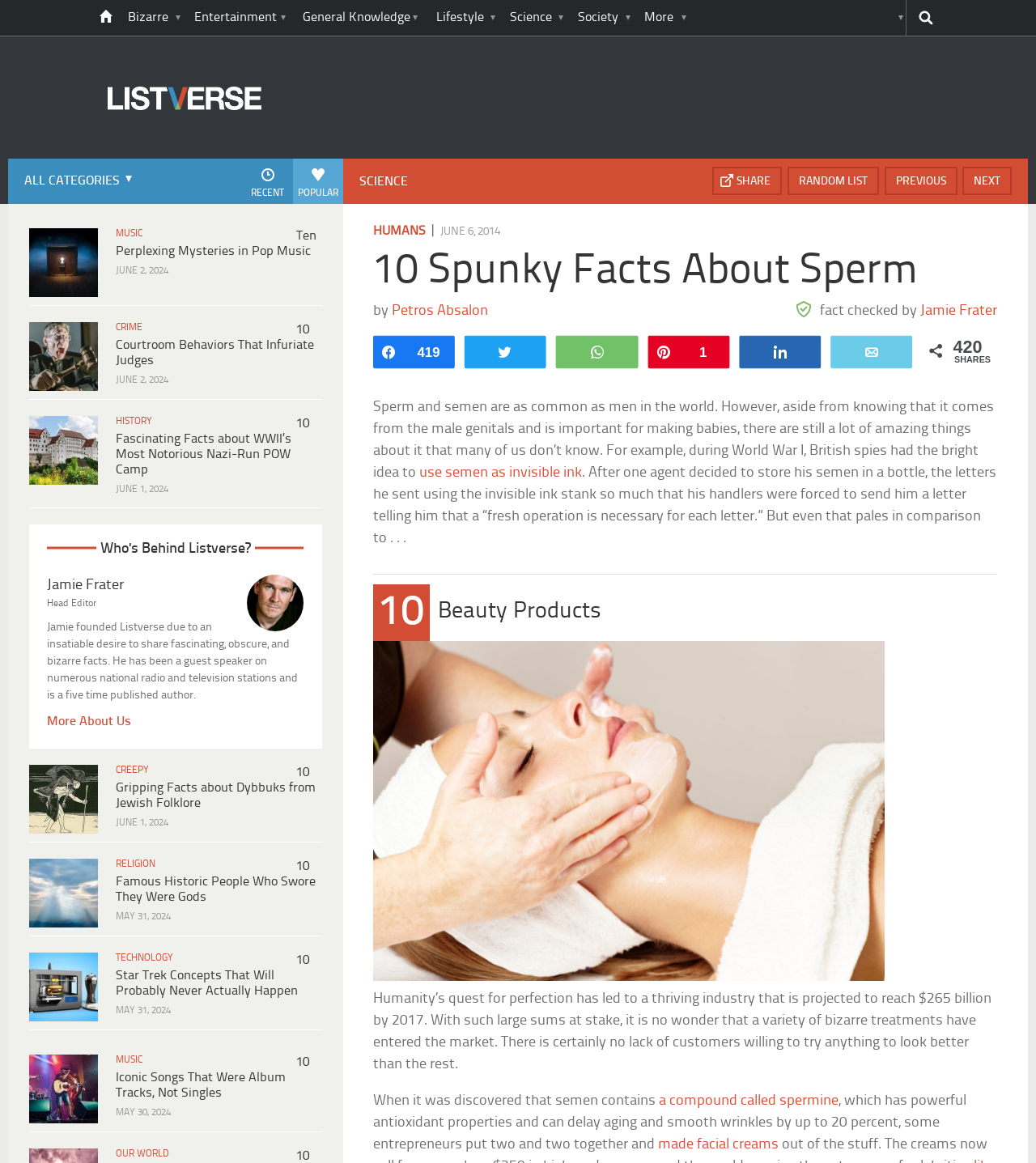Point out the bounding box coordinates of the section to click in order to follow this instruction: "read more about us".

[0.147, 0.653, 0.229, 0.669]